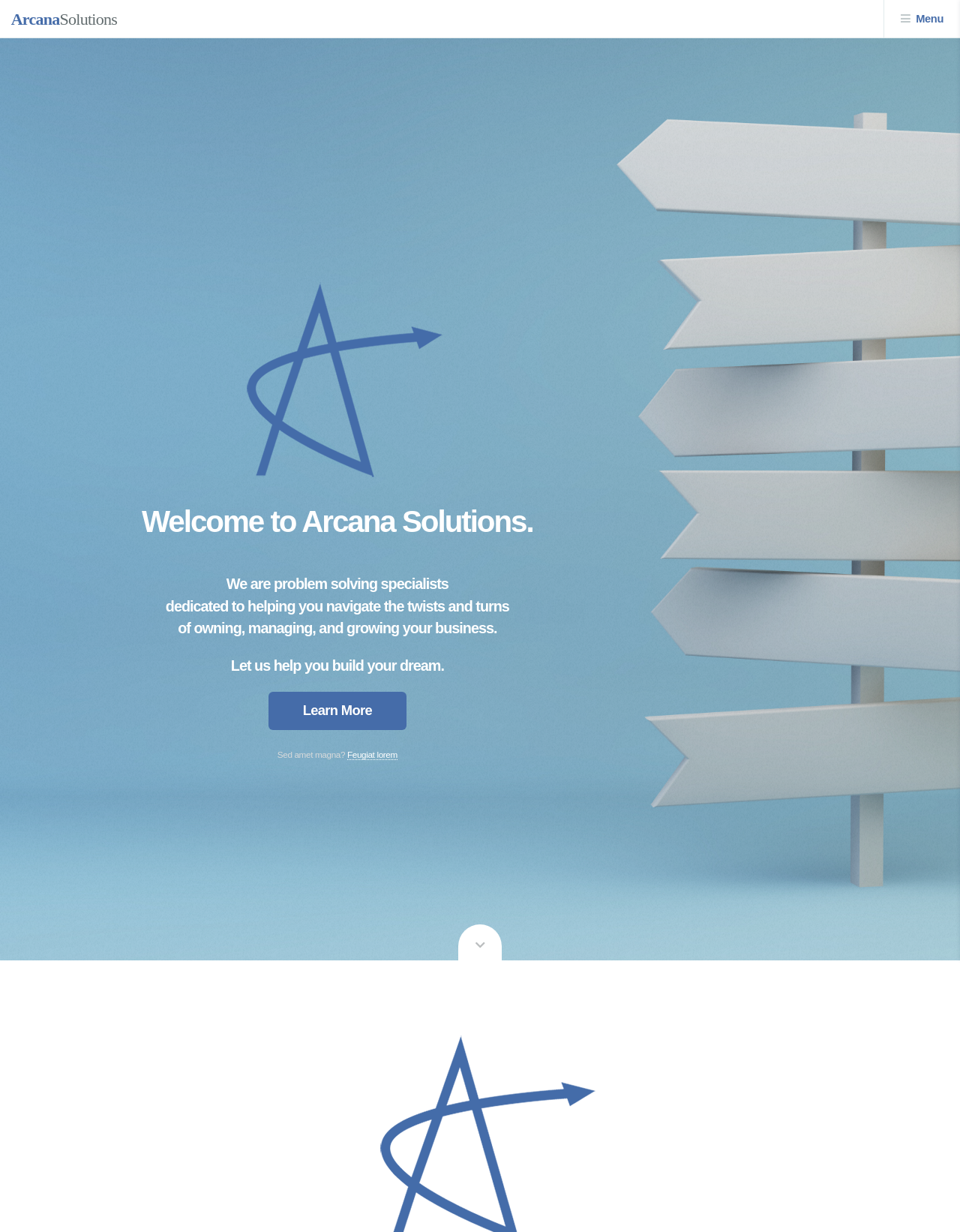Bounding box coordinates are specified in the format (top-left x, top-left y, bottom-right x, bottom-right y). All values are floating point numbers bounded between 0 and 1. Please provide the bounding box coordinate of the region this sentence describes: Feugiat lorem

[0.362, 0.609, 0.414, 0.617]